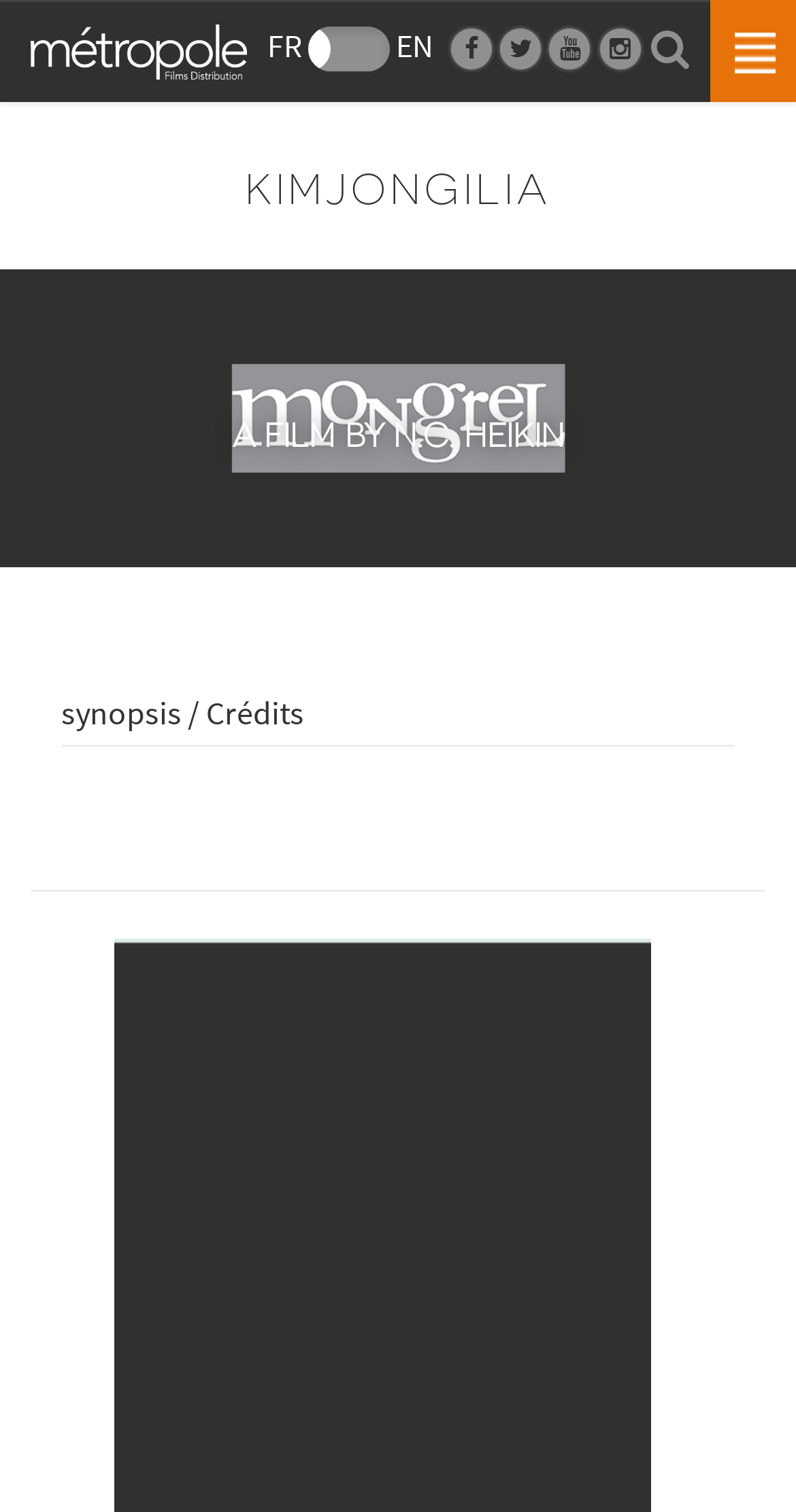How many social media links are there in the header?
Answer the question with a detailed explanation, including all necessary information.

There are five social media links in the header, which are represented by the icons '', '', '', '', and ''. These icons are commonly used to represent social media platforms.